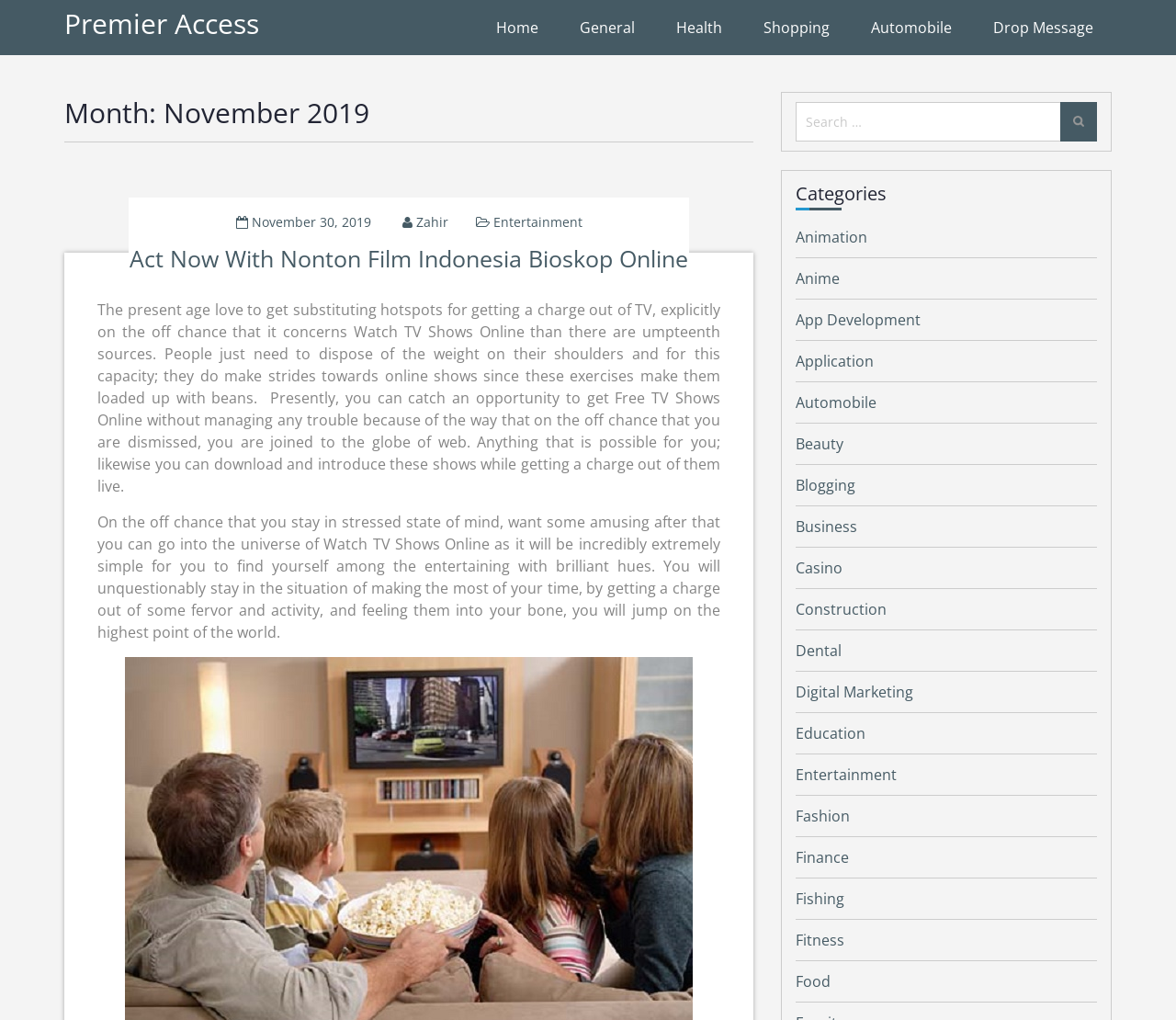What is the purpose of the search box?
Using the image, provide a concise answer in one word or a short phrase.

To search for content